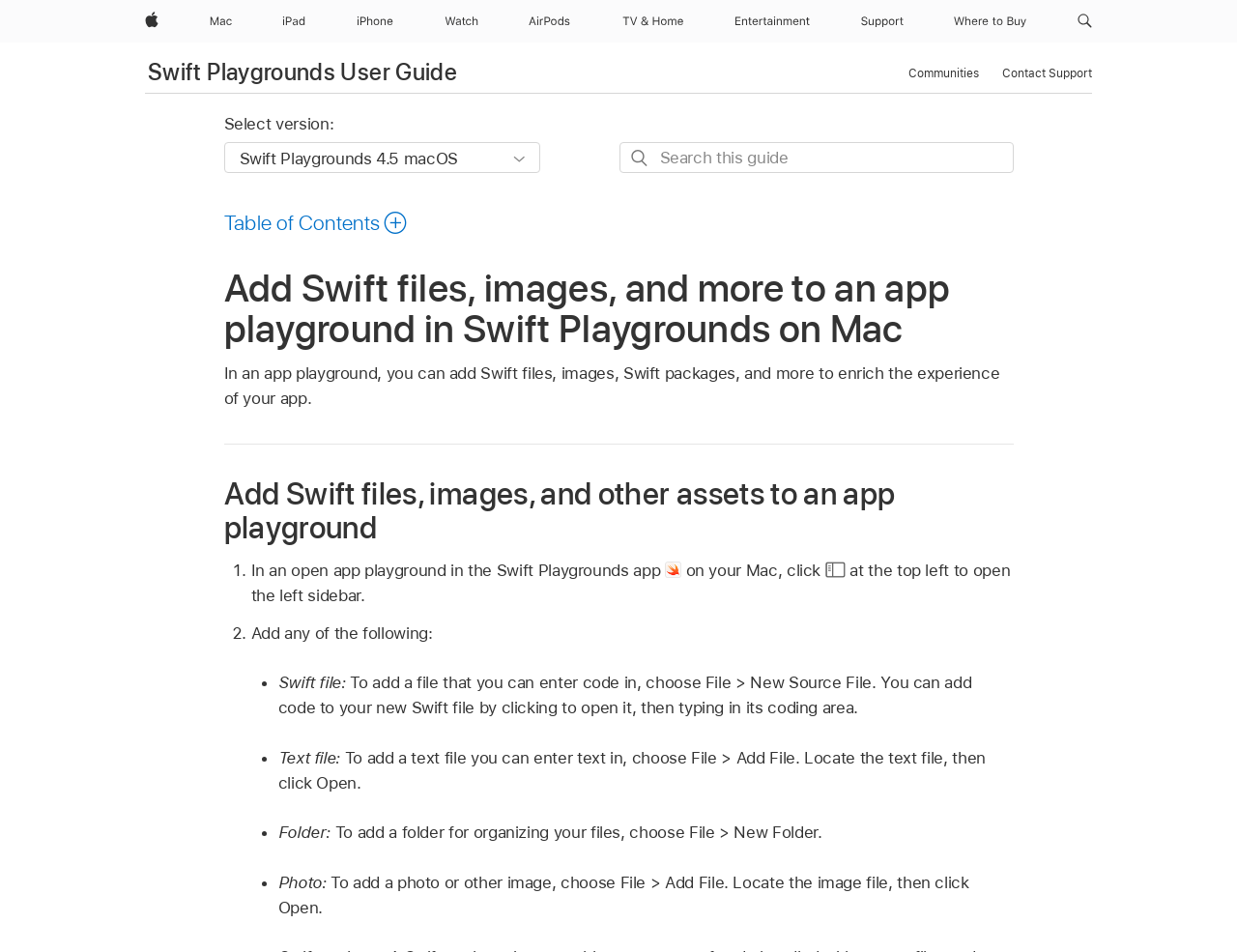Construct a comprehensive caption that outlines the webpage's structure and content.

This webpage is about adding Swift files, images, and more to an app playground in Swift Playgrounds on Mac. At the top, there is a navigation bar with links to various Apple products and services, including Mac, iPad, iPhone, Watch, AirPods, TV and Home, Entertainment, Support, and Where to Buy. Each link has a corresponding image.

Below the navigation bar, there is a local navigation section with links to the Swift Playgrounds User Guide, Communities, and Contact Support. There is also a dropdown menu to select a version and a search form to search the user guide.

The main content of the page is divided into sections. The first section has a heading "Add Swift files, images, and more to an app playground in Swift Playgrounds on Mac" and a brief description of what can be added to an app playground. The second section has a heading "Add Swift files, images, and other assets to an app playground" and provides step-by-step instructions on how to add different types of files, including Swift files, text files, folders, and photos.

The instructions are presented in a numbered list, with each step accompanied by a brief description and, in some cases, an image. The list is divided into sections, with each section focusing on a specific type of file or asset that can be added to an app playground.